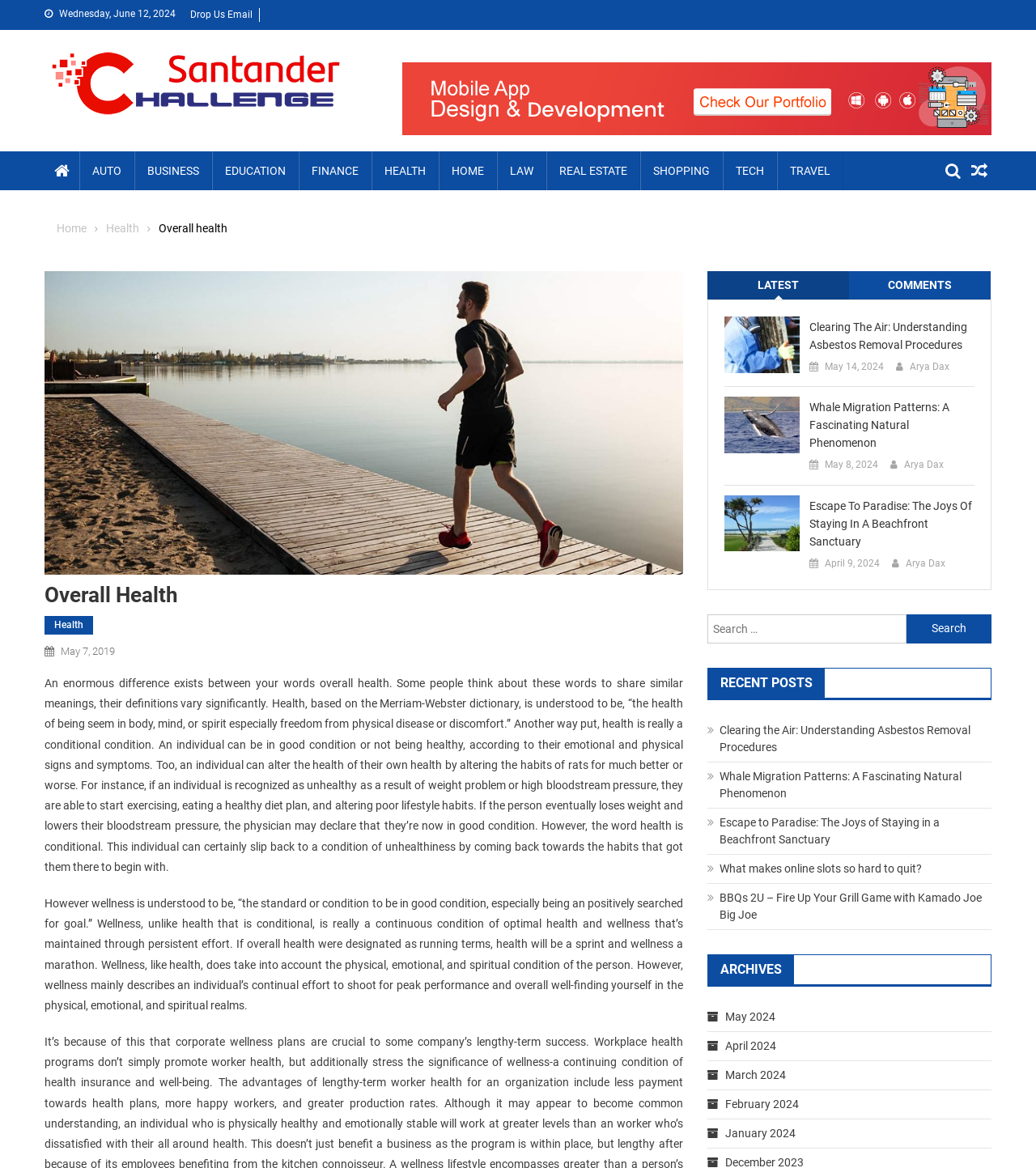Show me the bounding box coordinates of the clickable region to achieve the task as per the instruction: "Search for something".

[0.683, 0.526, 0.957, 0.551]